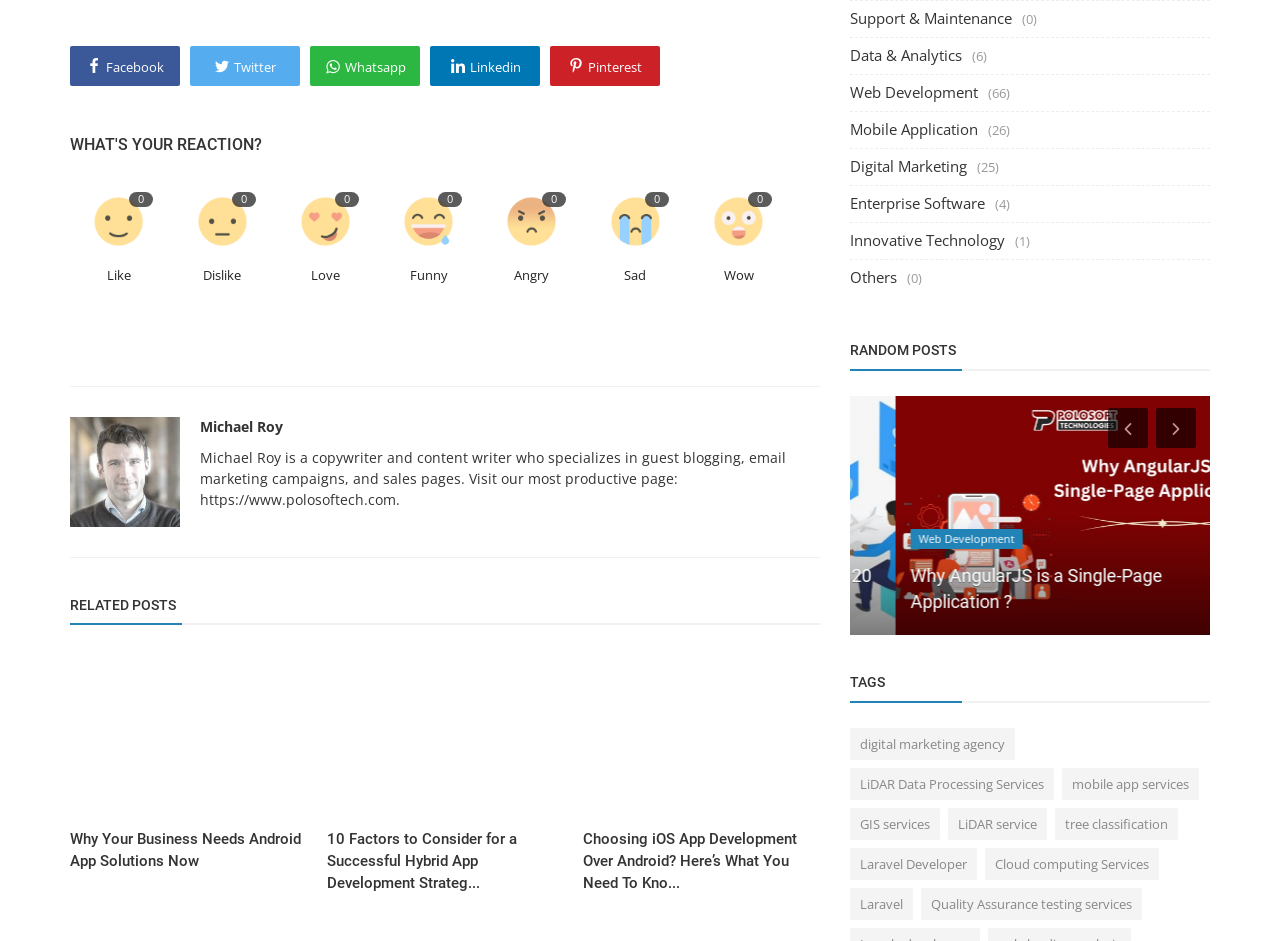Please analyze the image and provide a thorough answer to the question:
What is the author's profession?

The author's profession can be determined by reading the text 'Michael Roy is a copywriter and content writer who specializes in guest blogging, email marketing campaigns, and sales pages.' which is located below the link 'Michael Roy'.